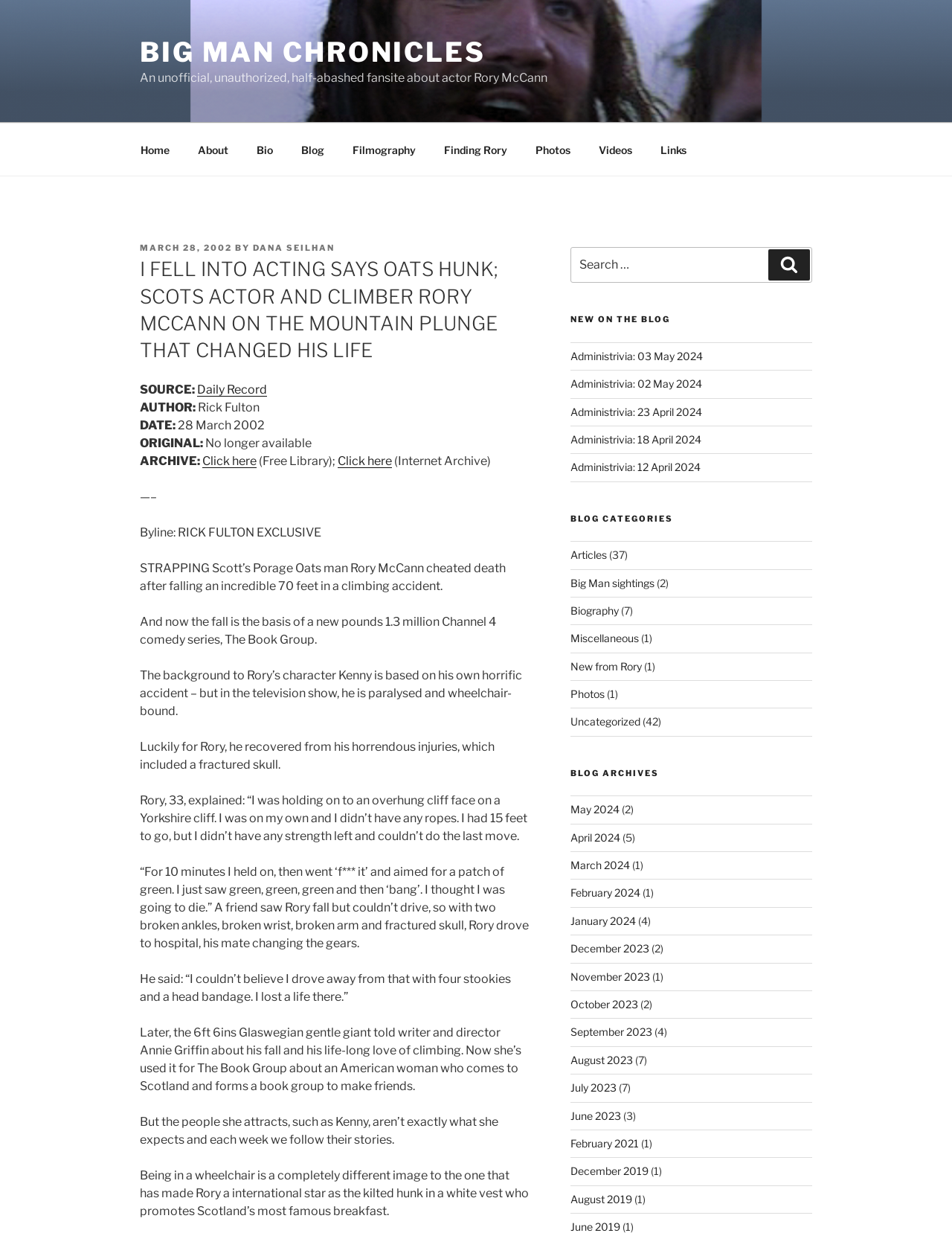Pinpoint the bounding box coordinates of the clickable element needed to complete the instruction: "Search for something". The coordinates should be provided as four float numbers between 0 and 1: [left, top, right, bottom].

[0.599, 0.2, 0.853, 0.23]